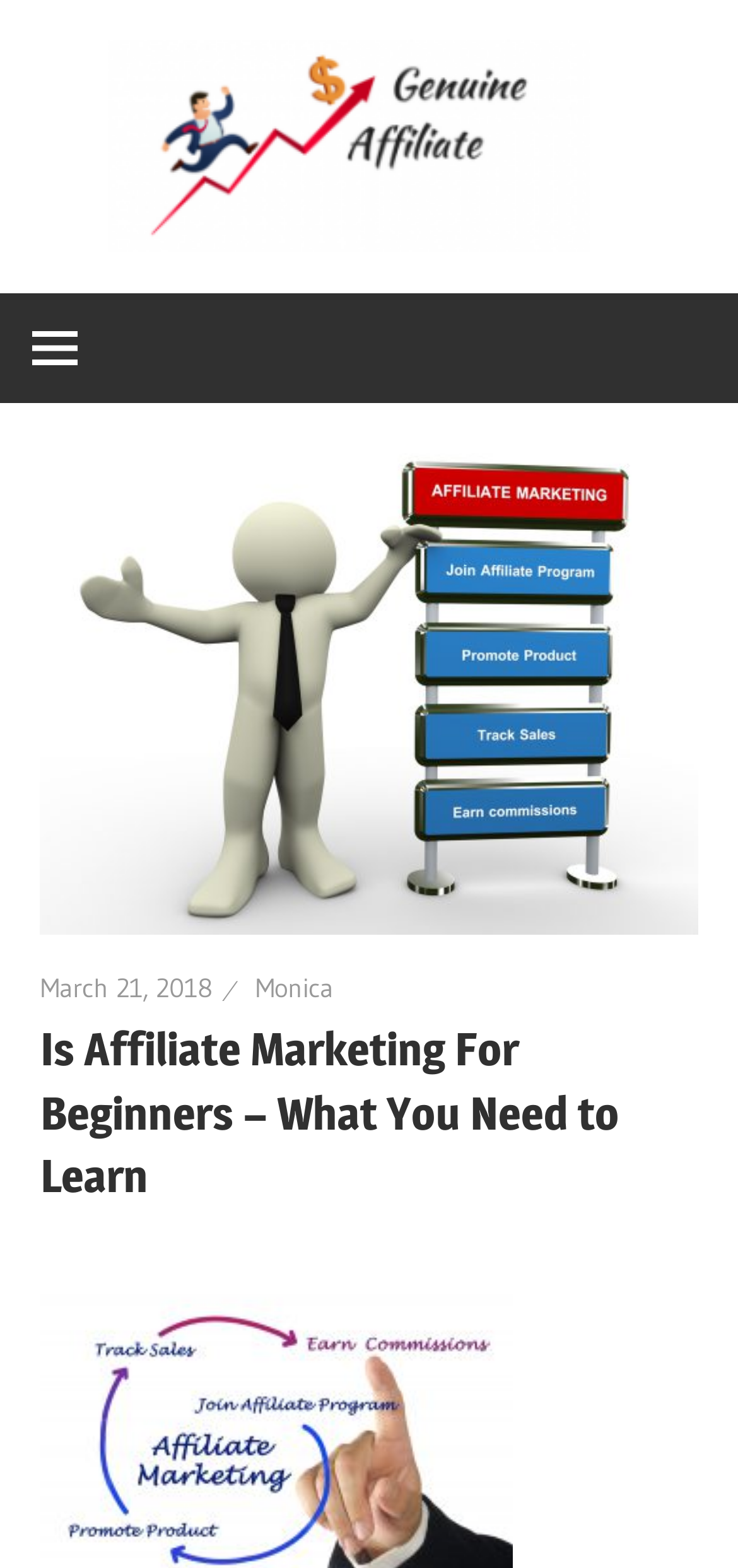What is the purpose of the button?
Please ensure your answer to the question is detailed and covers all necessary aspects.

The button is described as 'expanded: False controls: primary-menu', which suggests that its purpose is to expand the primary menu when clicked.